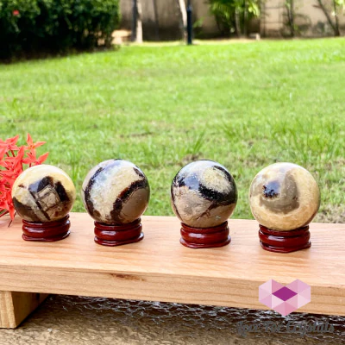Deliver an in-depth description of the image, highlighting major points.

The image showcases a beautifully arranged set of four Septarian Dragon Stone spheres, each resting on a wooden display stand. These unique spheres feature intricate patterns of browns, yellows, and blacks, characteristic of Septarian stones, giving each one a distinct look. The spheres are positioned on a wooden table, with a lush green lawn in the background, enhancing the natural beauty of the stones. This composition highlights the natural allure and tactile quality of the stones, making them an attractive decor choice for enthusiasts of natural gemstones.